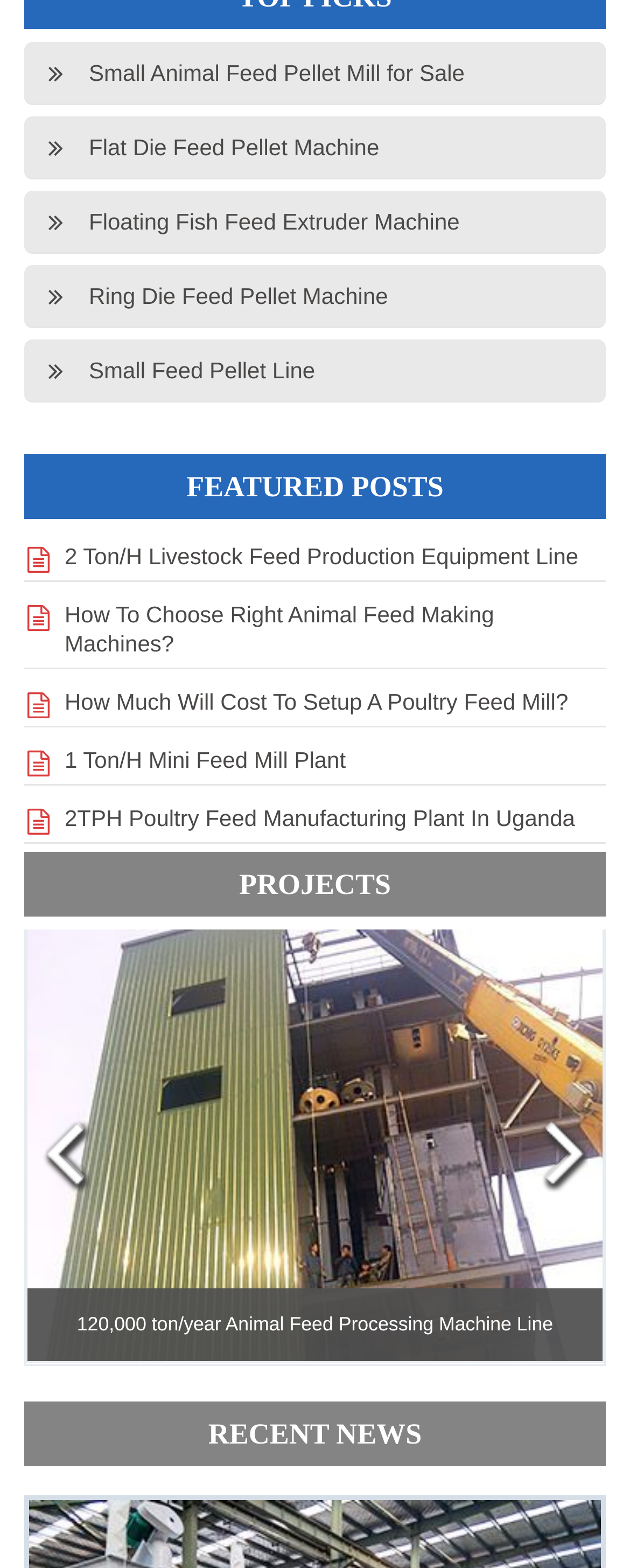Specify the bounding box coordinates of the area to click in order to follow the given instruction: "View small animal feed pellet mill for sale."

[0.038, 0.027, 0.962, 0.067]